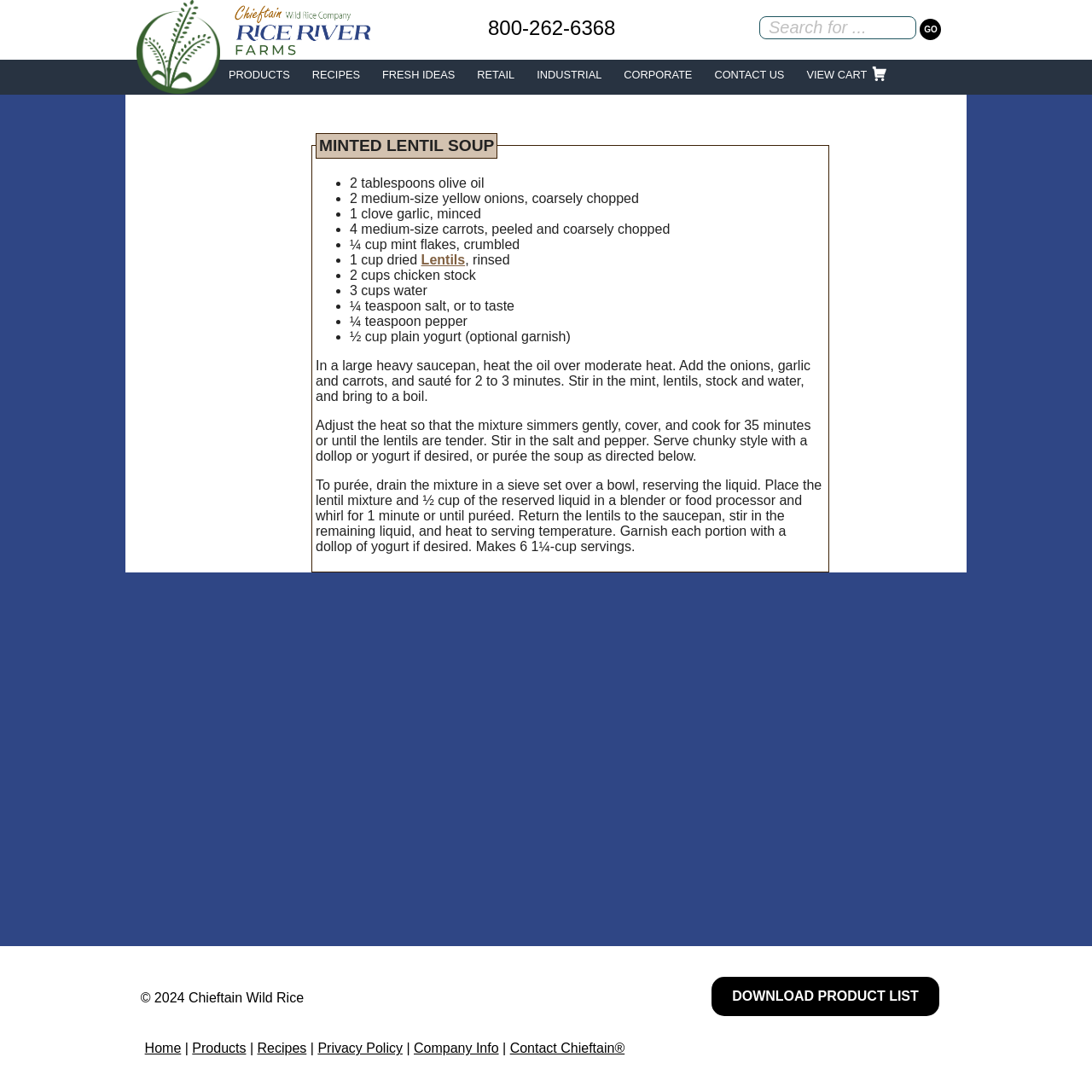Locate the bounding box coordinates of the clickable part needed for the task: "Expand the 'Table of Contents'".

None